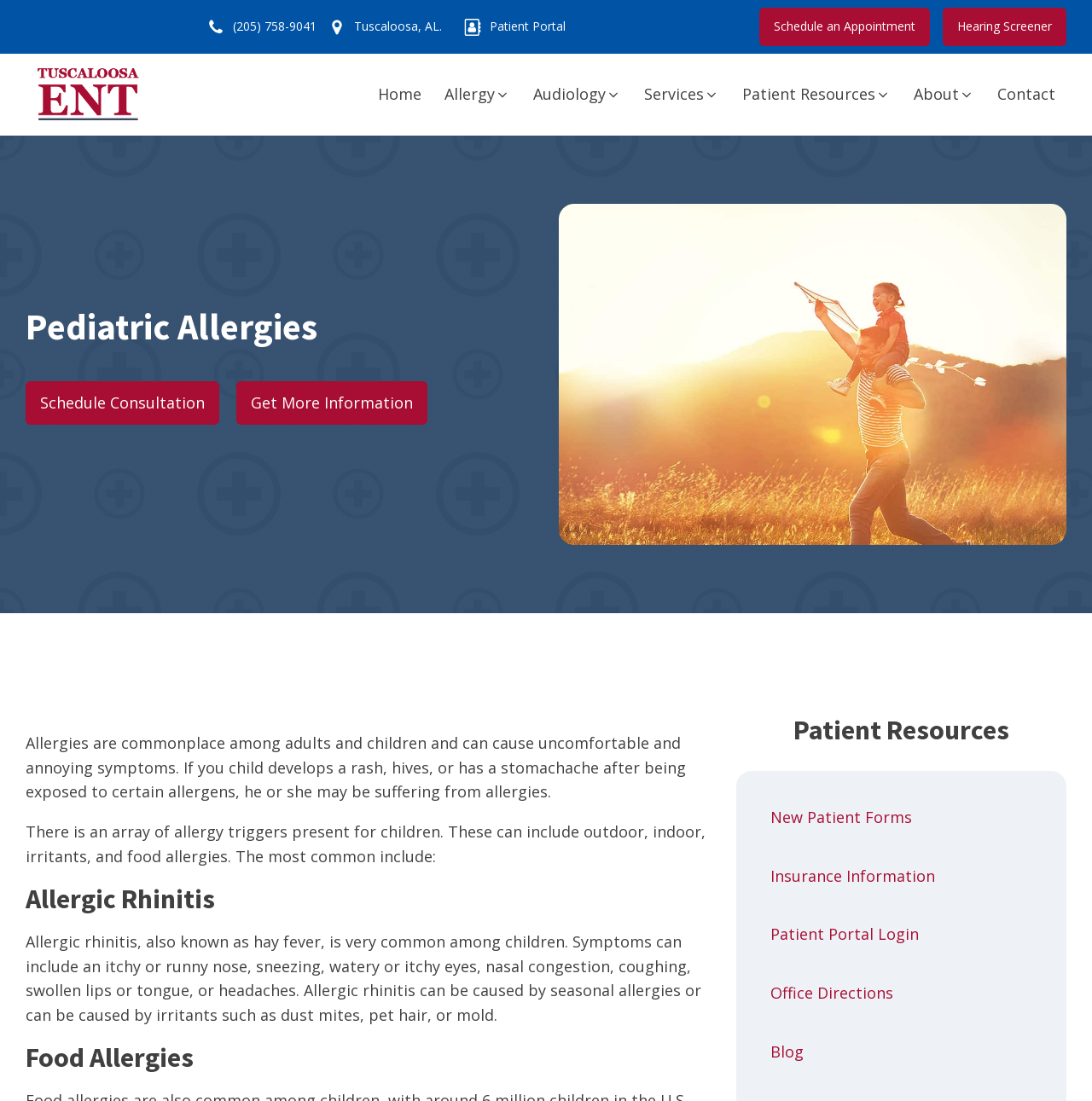Identify the bounding box coordinates of the part that should be clicked to carry out this instruction: "Get directions to the clinic".

[0.301, 0.017, 0.324, 0.032]